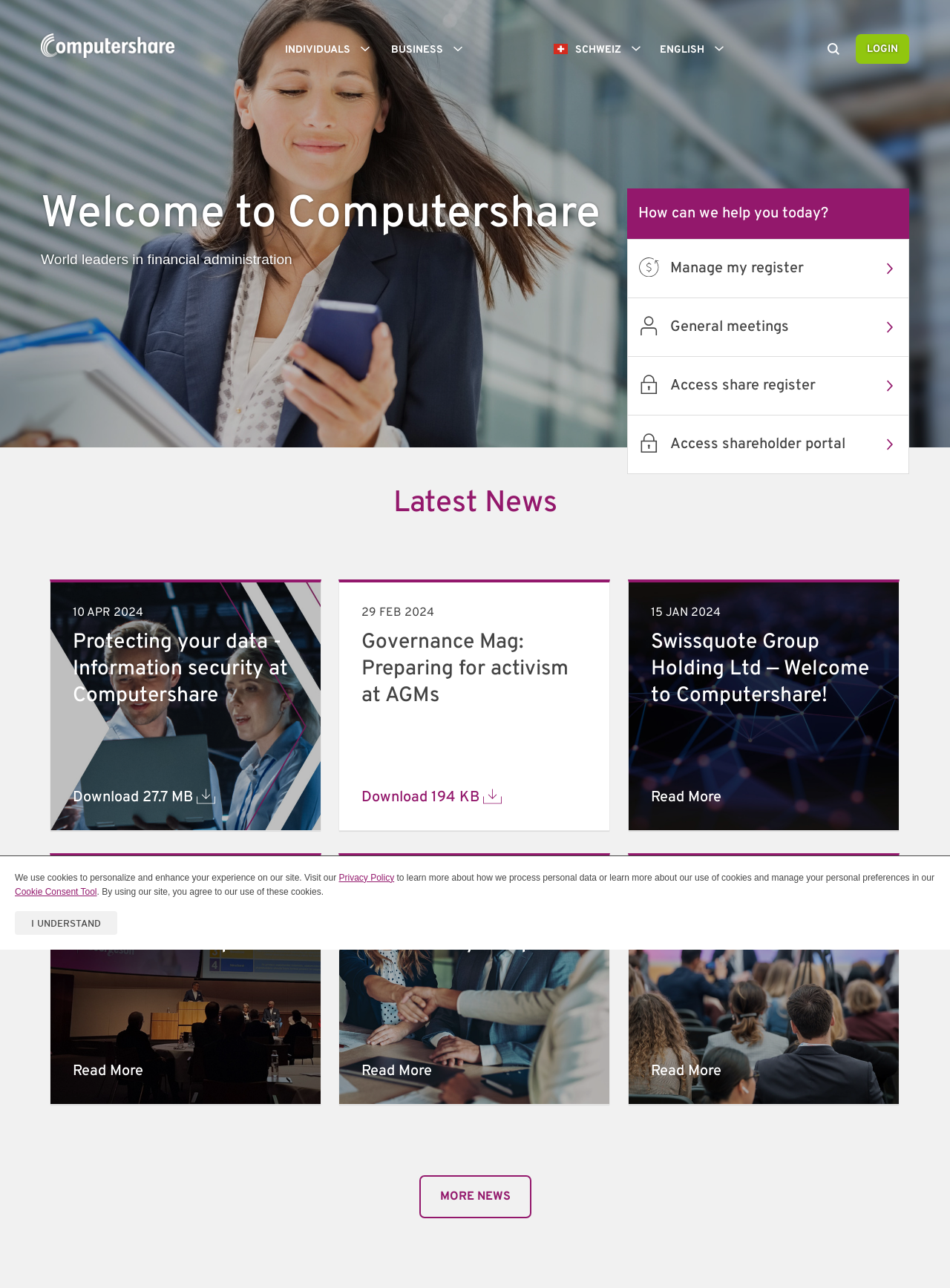Find the bounding box coordinates of the clickable region needed to perform the following instruction: "Manage your register". The coordinates should be provided as four float numbers between 0 and 1, i.e., [left, top, right, bottom].

[0.705, 0.194, 0.956, 0.223]